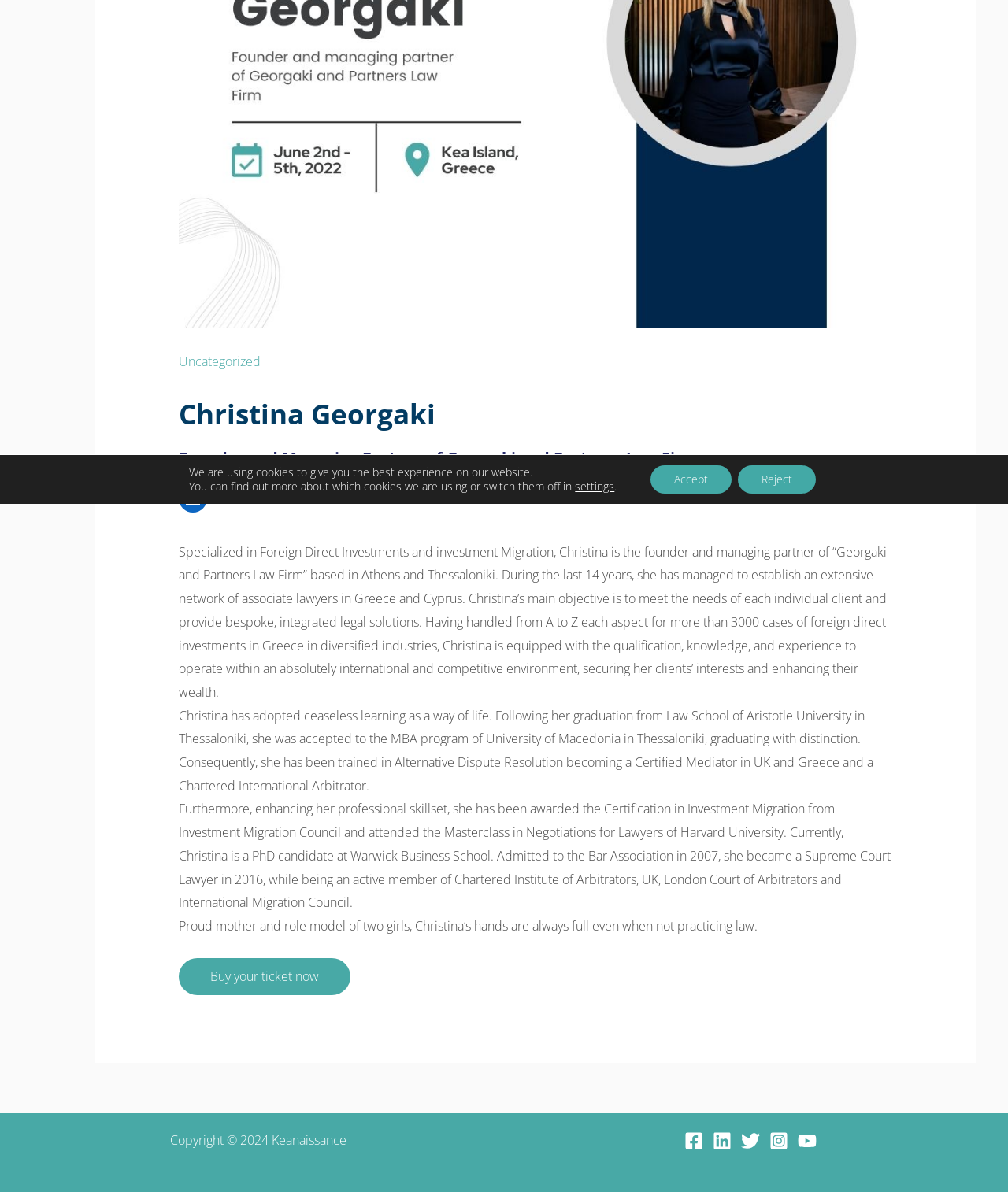Highlight the bounding box of the UI element that corresponds to this description: "aria-label="YouTube"".

[0.791, 0.949, 0.81, 0.965]